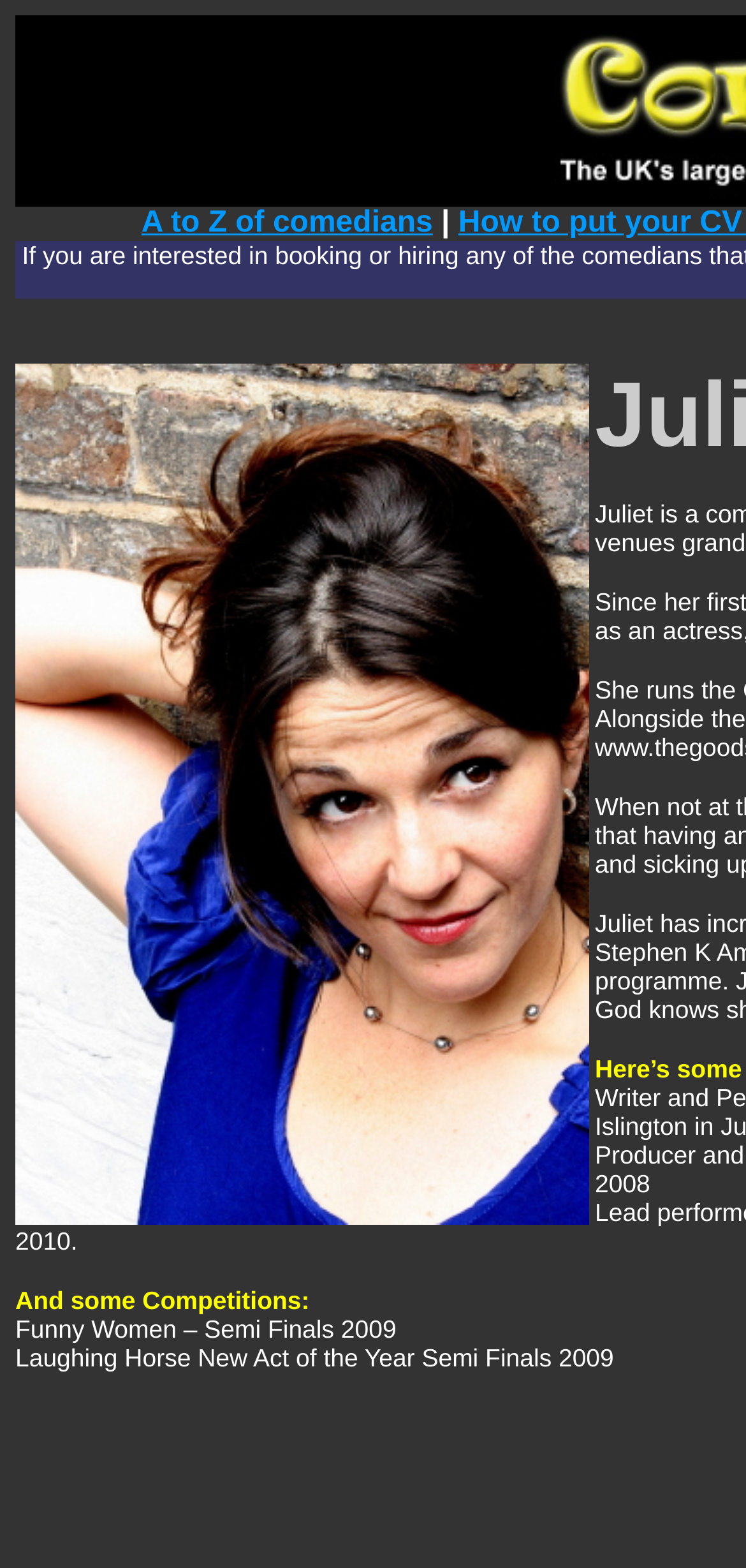Using details from the image, please answer the following question comprehensively:
What is the purpose of the image on the webpage?

The purpose of the image on the webpage is likely for decoration or aesthetic purposes because it does not contain any OCR text and is not a link, suggesting that it is not providing any functional information to the user.